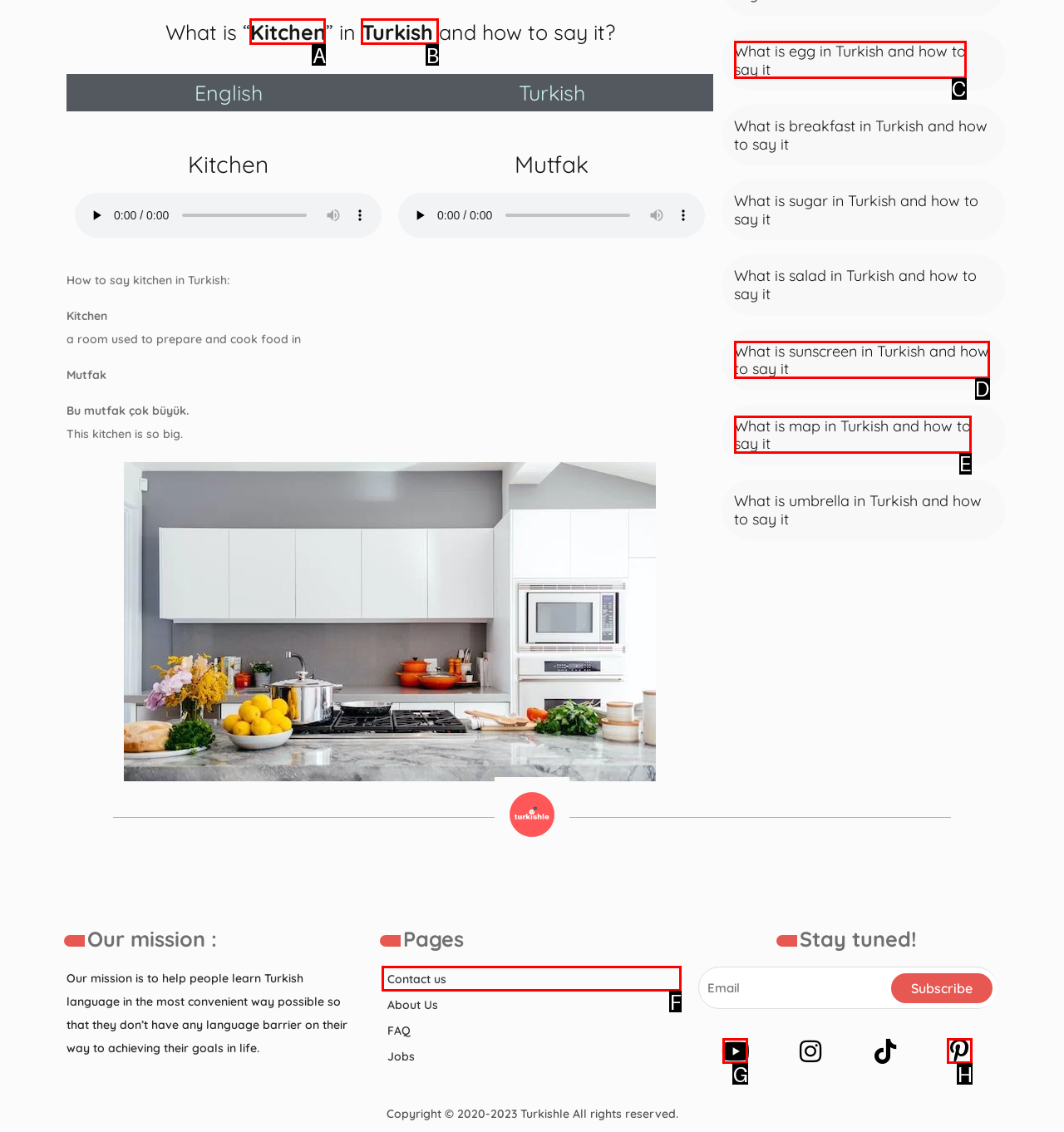Examine the description: title="youtube" and indicate the best matching option by providing its letter directly from the choices.

G